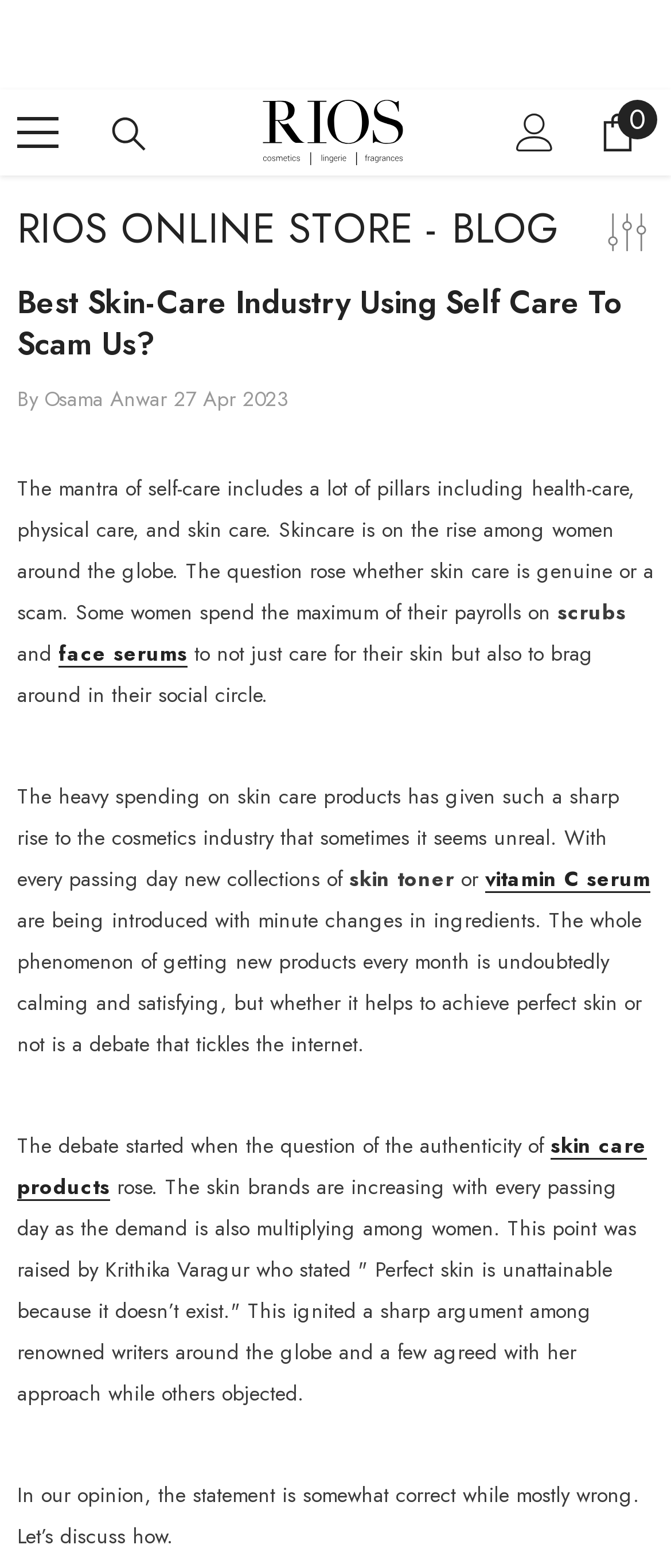Using the description: "face serums", identify the bounding box of the corresponding UI element in the screenshot.

[0.087, 0.407, 0.279, 0.427]